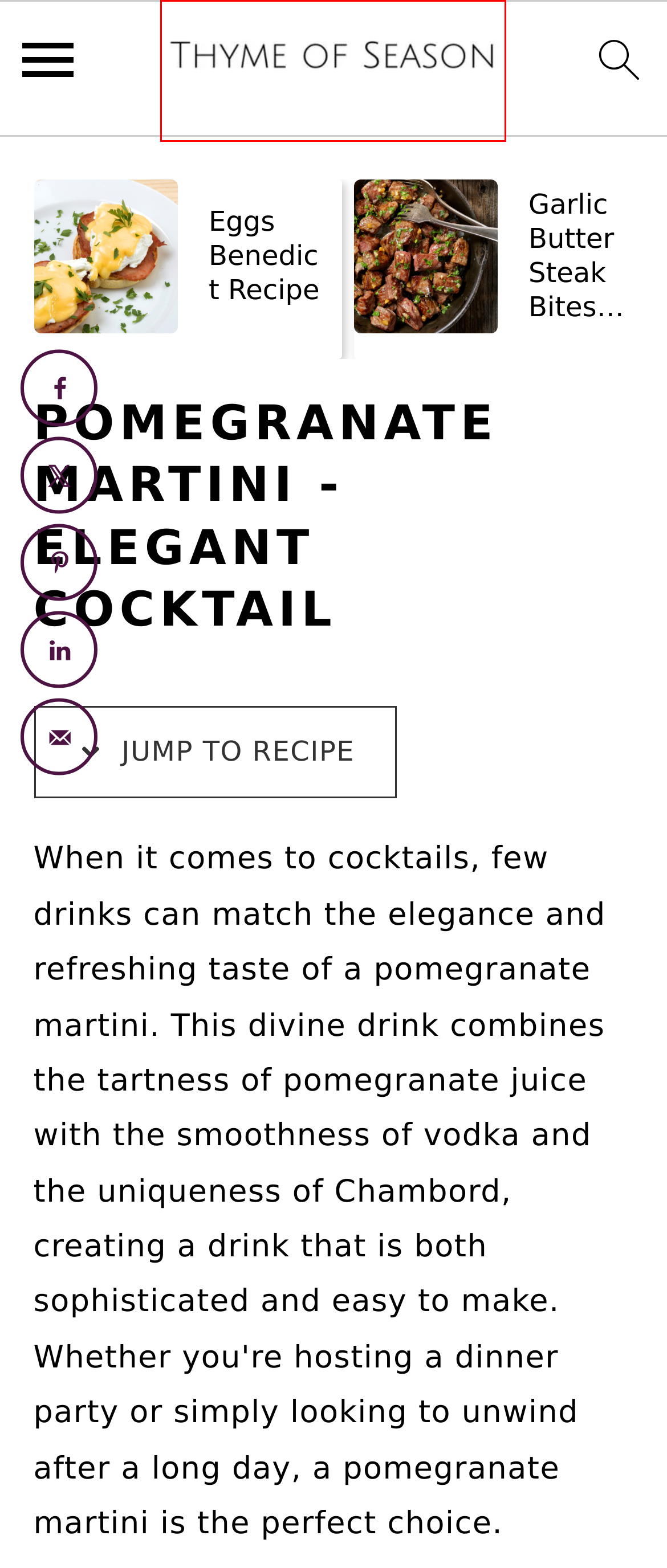You have a screenshot showing a webpage with a red bounding box around a UI element. Choose the webpage description that best matches the new page after clicking the highlighted element. Here are the options:
A. Easy Jasmine Rice and Peas
B. Seasonal Food Recipes | Thyme of Season
C. Fresh Orange Fennel Salad
D. Blackberry Banana Protein Smoothie Recipe
E. Pioneer Woman Baked Beans - Easy Recipe
F. Eggs Benedict Recipe
G. Quick Orange Vinaigrette
H. Poinsettia Spritz Cocktail: A Festive Twist on a Classic

B